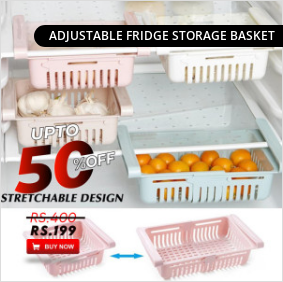From the details in the image, provide a thorough response to the question: What is the discount percentage on the Adjustable Fridge Storage Basket?

The discount percentage can be found in the caption, where it is explicitly mentioned that the product is available at a 50% discount.